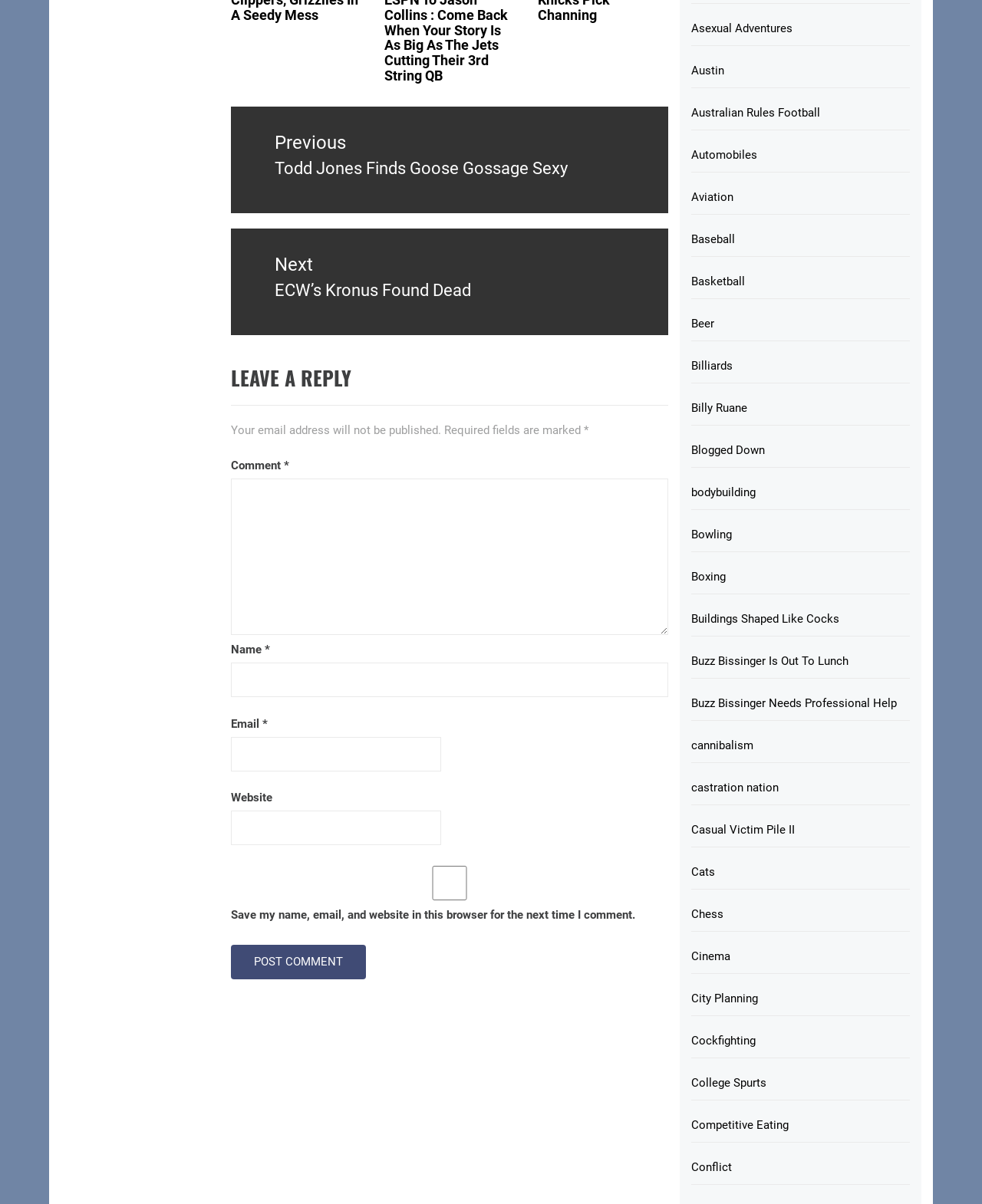Based on the description "Bowling", find the bounding box of the specified UI element.

[0.725, 0.446, 0.927, 0.474]